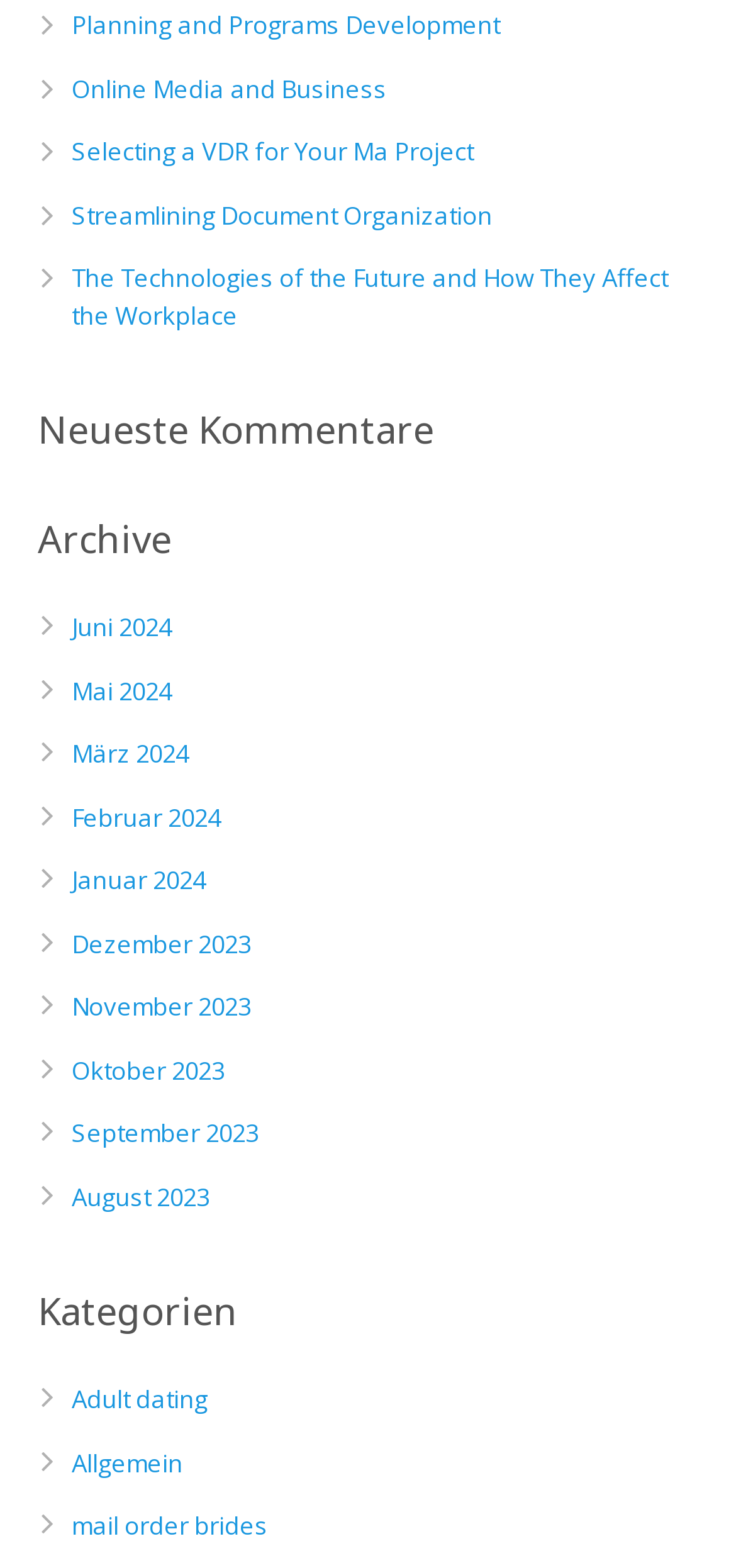Please identify the bounding box coordinates of the region to click in order to complete the given instruction: "Read The Technologies of the Future and How They Affect the Workplace". The coordinates should be four float numbers between 0 and 1, i.e., [left, top, right, bottom].

[0.097, 0.166, 0.908, 0.211]